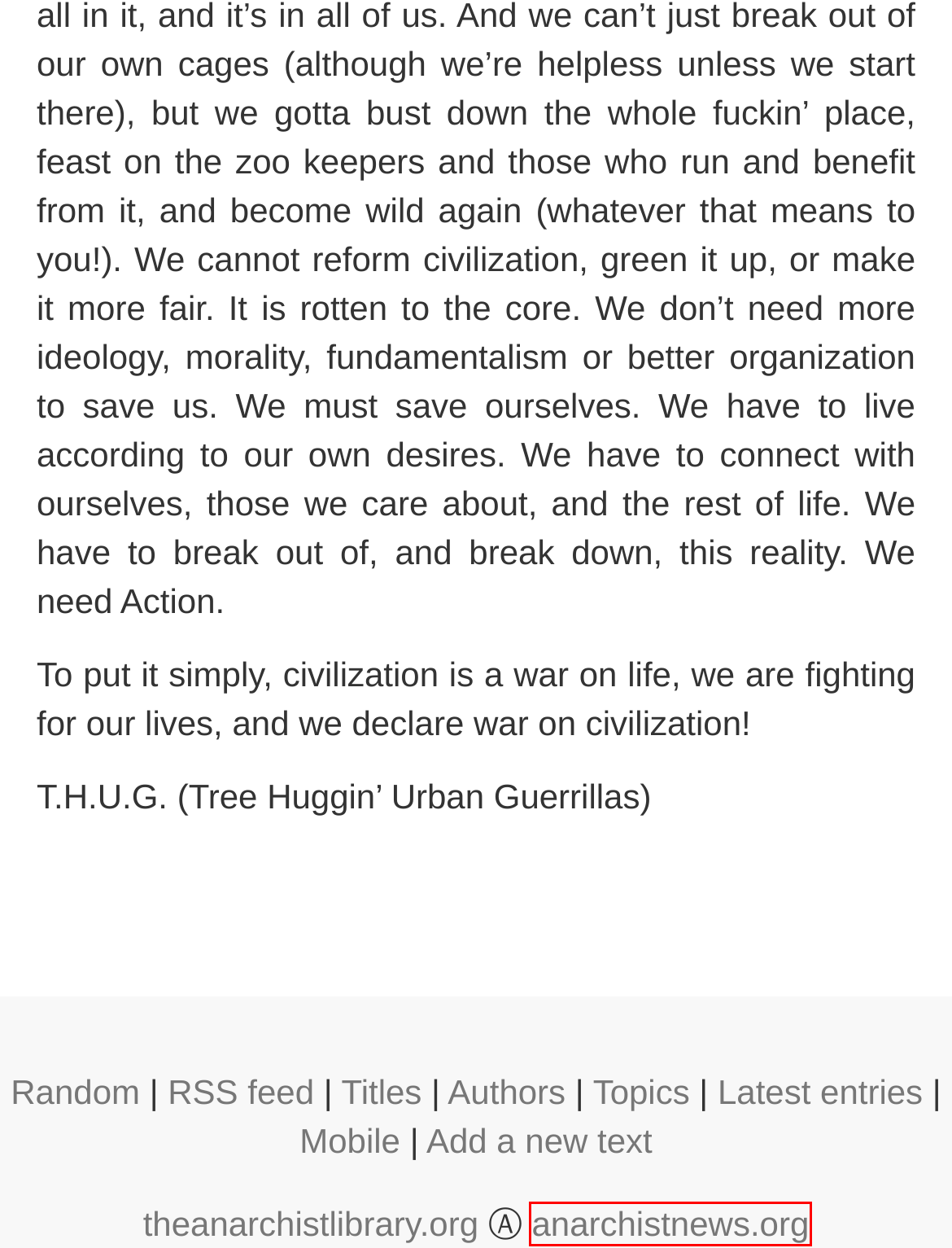Examine the screenshot of a webpage with a red bounding box around a specific UI element. Identify which webpage description best matches the new webpage that appears after clicking the element in the red bounding box. Here are the candidates:
A. Full list of texts | The Anarchist Library
B. Authors | The Anarchist Library
C. Latest entries | The Anarchist Library
D. Engagement With the Left on Free Markets | The Anarchist Library
E. Topics | The Anarchist Library
F. The Anarchist Library on mobile | The Anarchist Library
G. The Anarchist Library
H. anarchistnews.org | We create the anarchy we'd like to see in the world

H